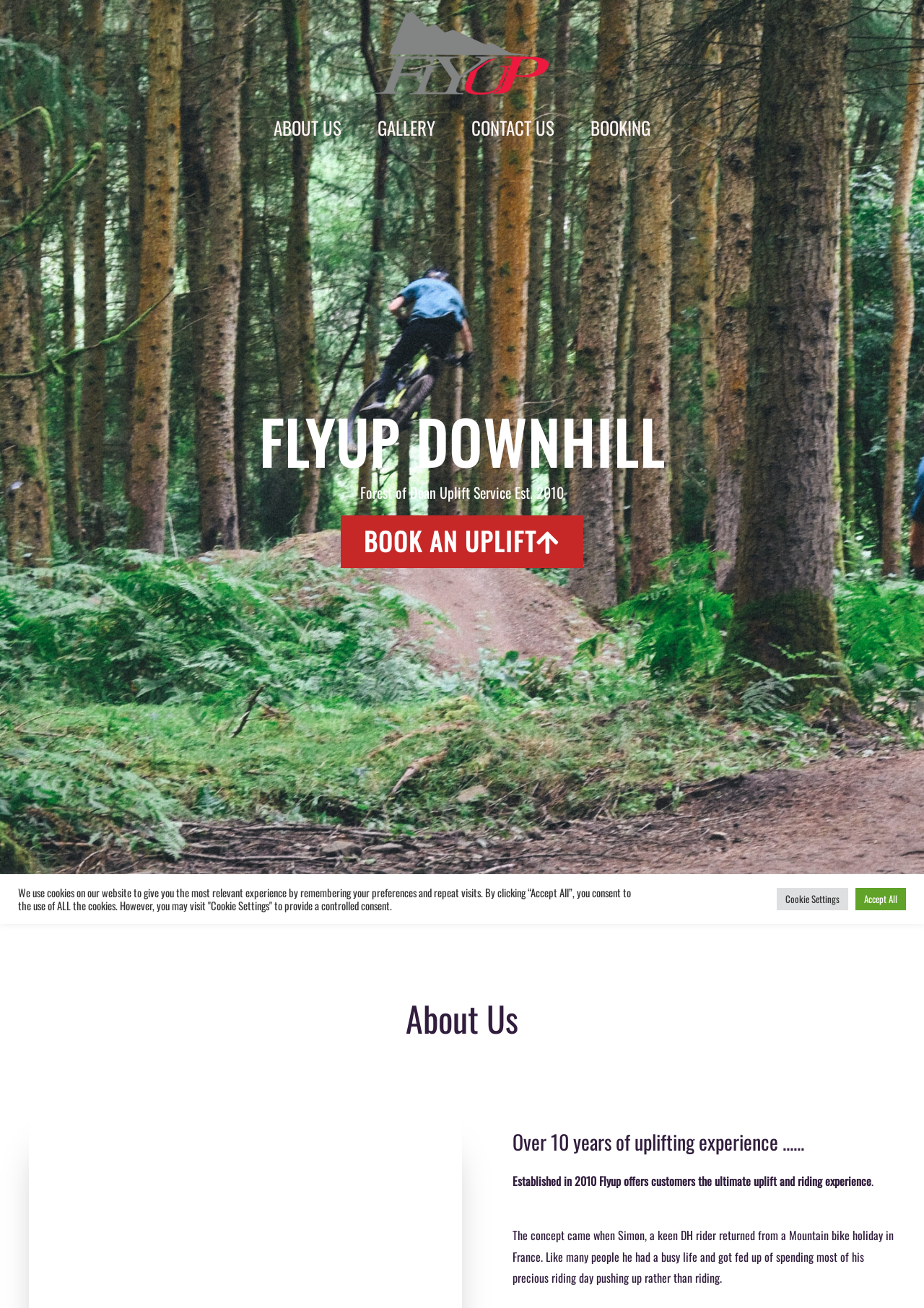Determine the bounding box coordinates for the element that should be clicked to follow this instruction: "Navigate to ABOUT US page". The coordinates should be given as four float numbers between 0 and 1, in the format [left, top, right, bottom].

[0.277, 0.081, 0.389, 0.114]